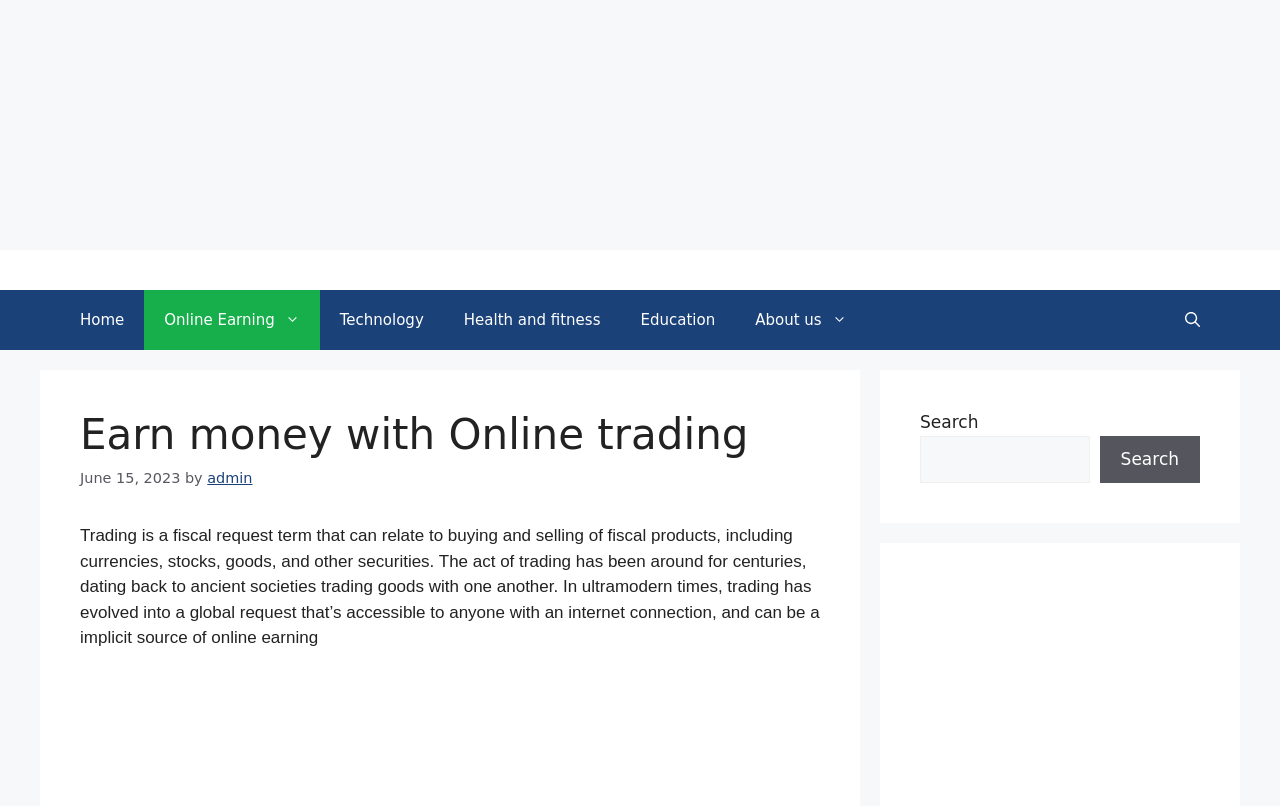Locate the bounding box coordinates of the area to click to fulfill this instruction: "Click the Home link". The bounding box should be presented as four float numbers between 0 and 1, in the order [left, top, right, bottom].

[0.047, 0.36, 0.113, 0.434]